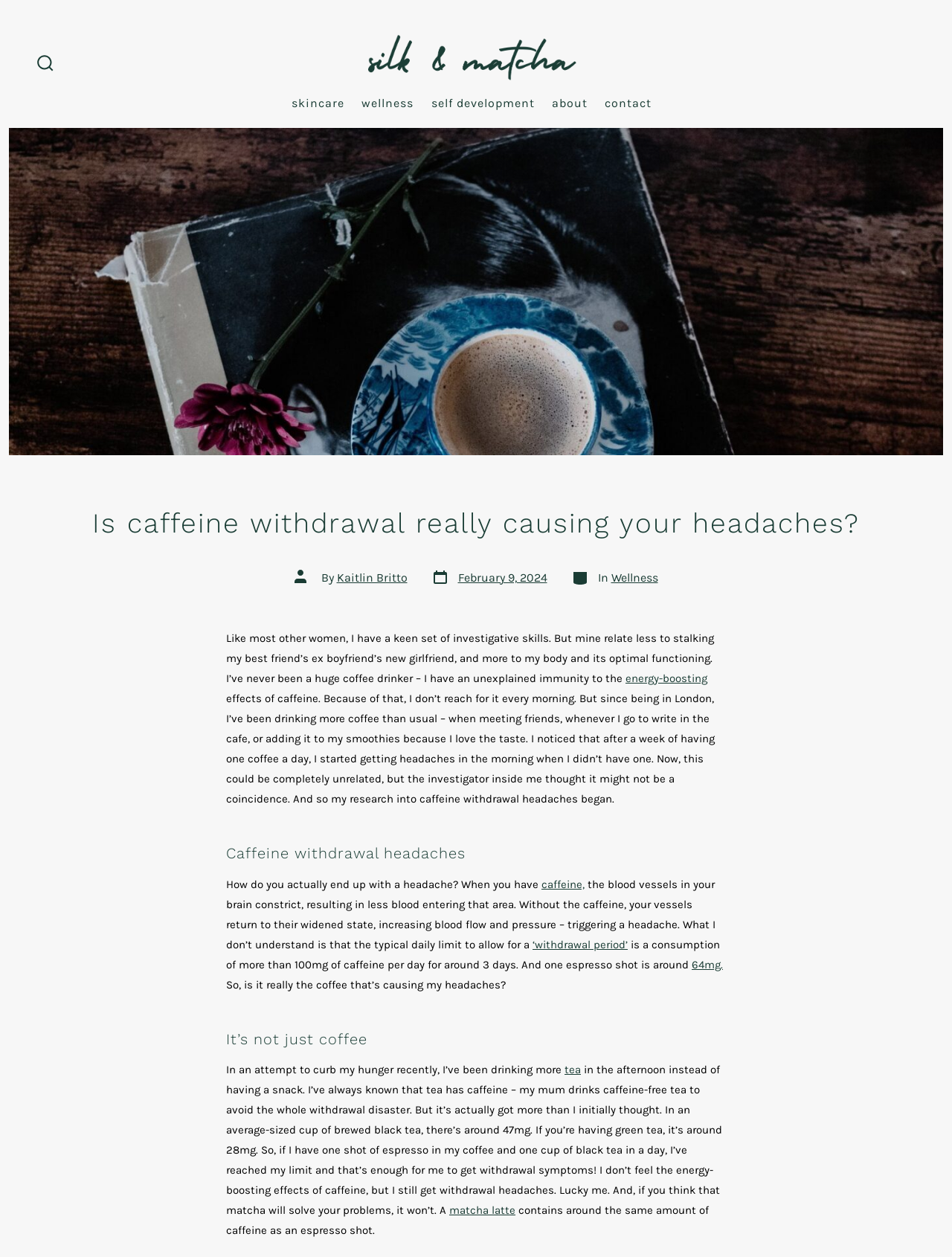Please locate the bounding box coordinates of the region I need to click to follow this instruction: "Learn more about caffeine withdrawal headaches".

[0.238, 0.671, 0.762, 0.687]